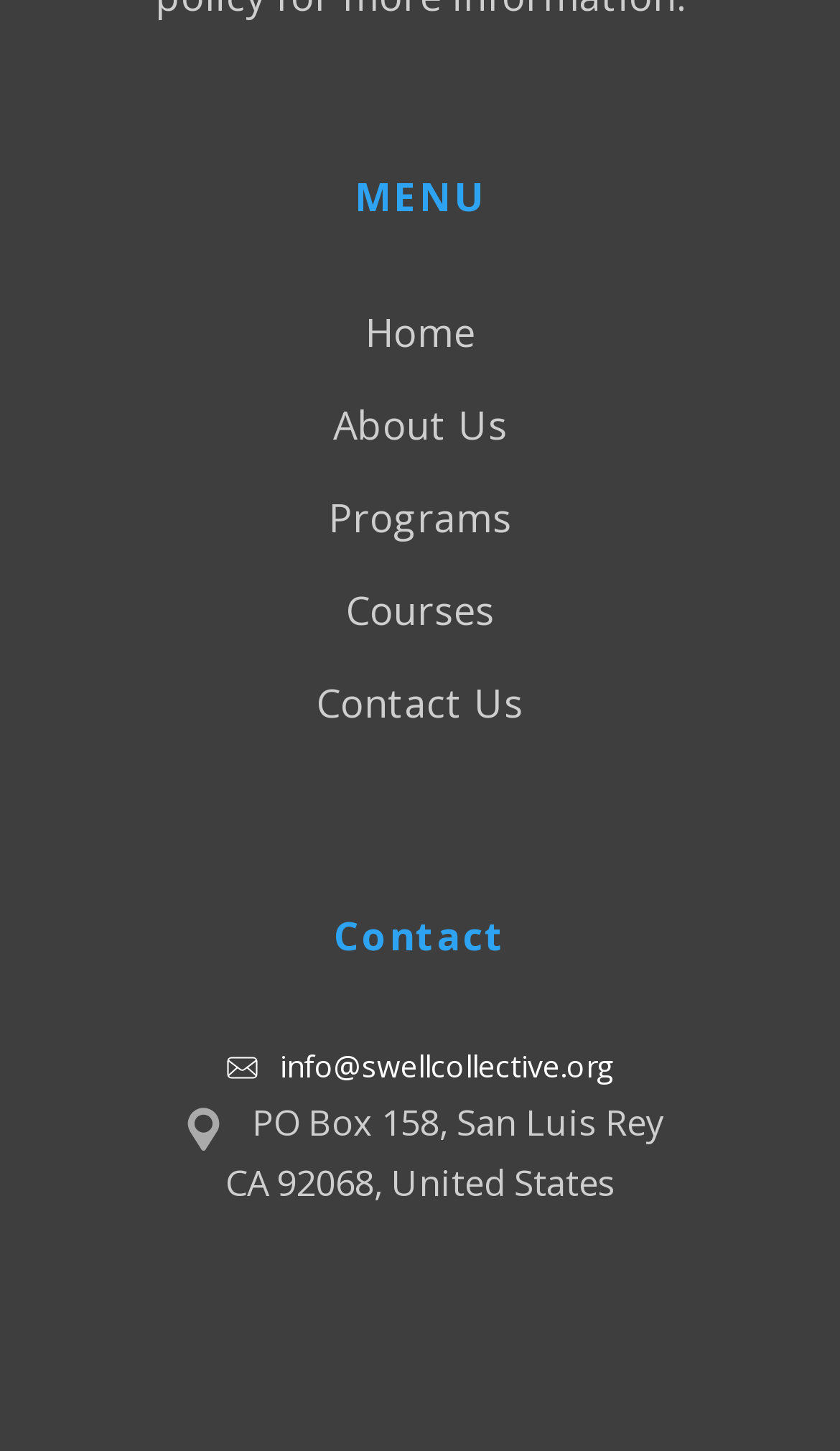Give a one-word or short phrase answer to this question: 
What is the postal address for contact?

PO Box 158, San Luis Rey CA 92068, United States